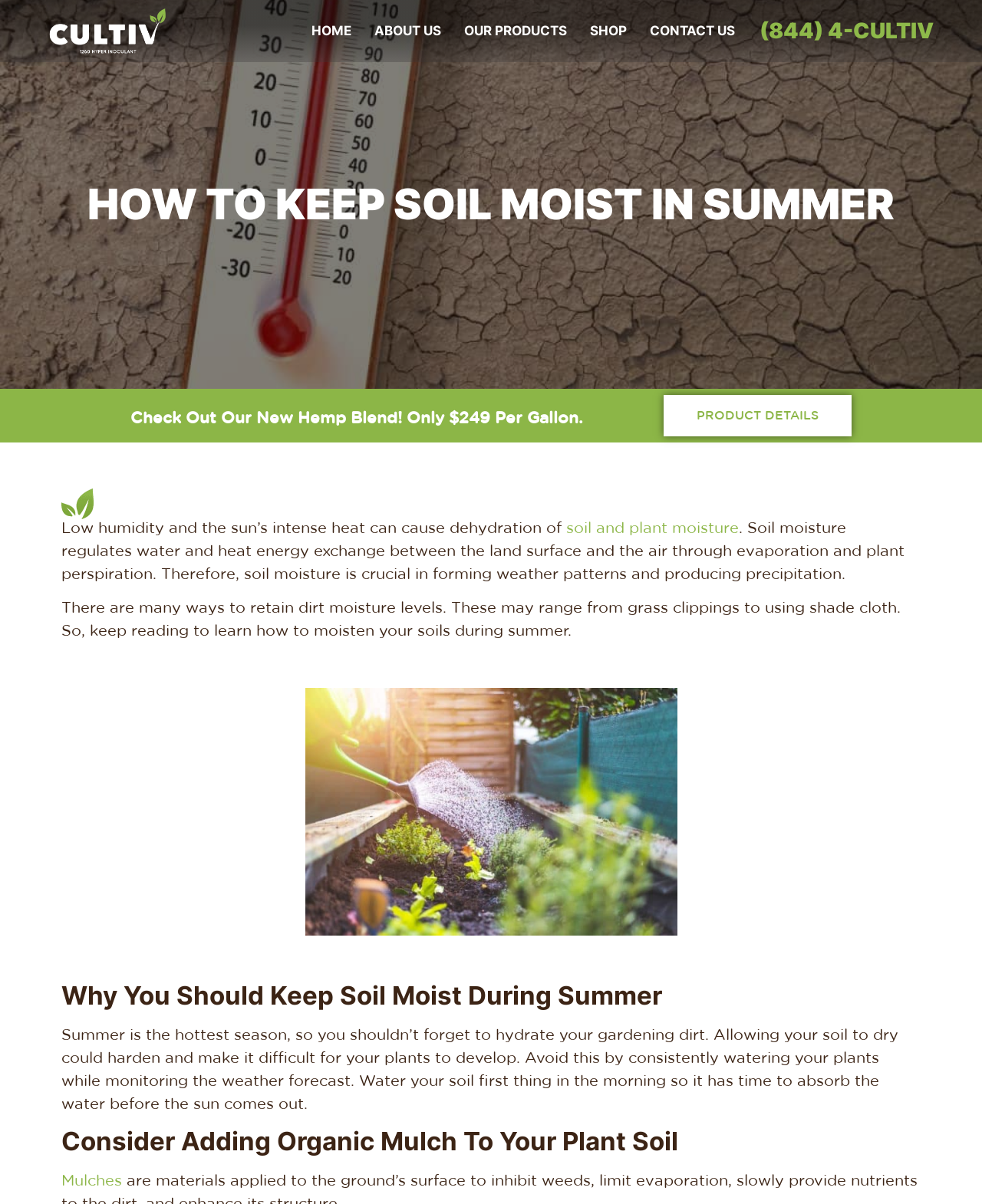What is the company logo displayed on the top left?
Please use the image to provide an in-depth answer to the question.

The company logo is displayed on the top left of the webpage, which is an image with the text 'Cultiv Logo'.